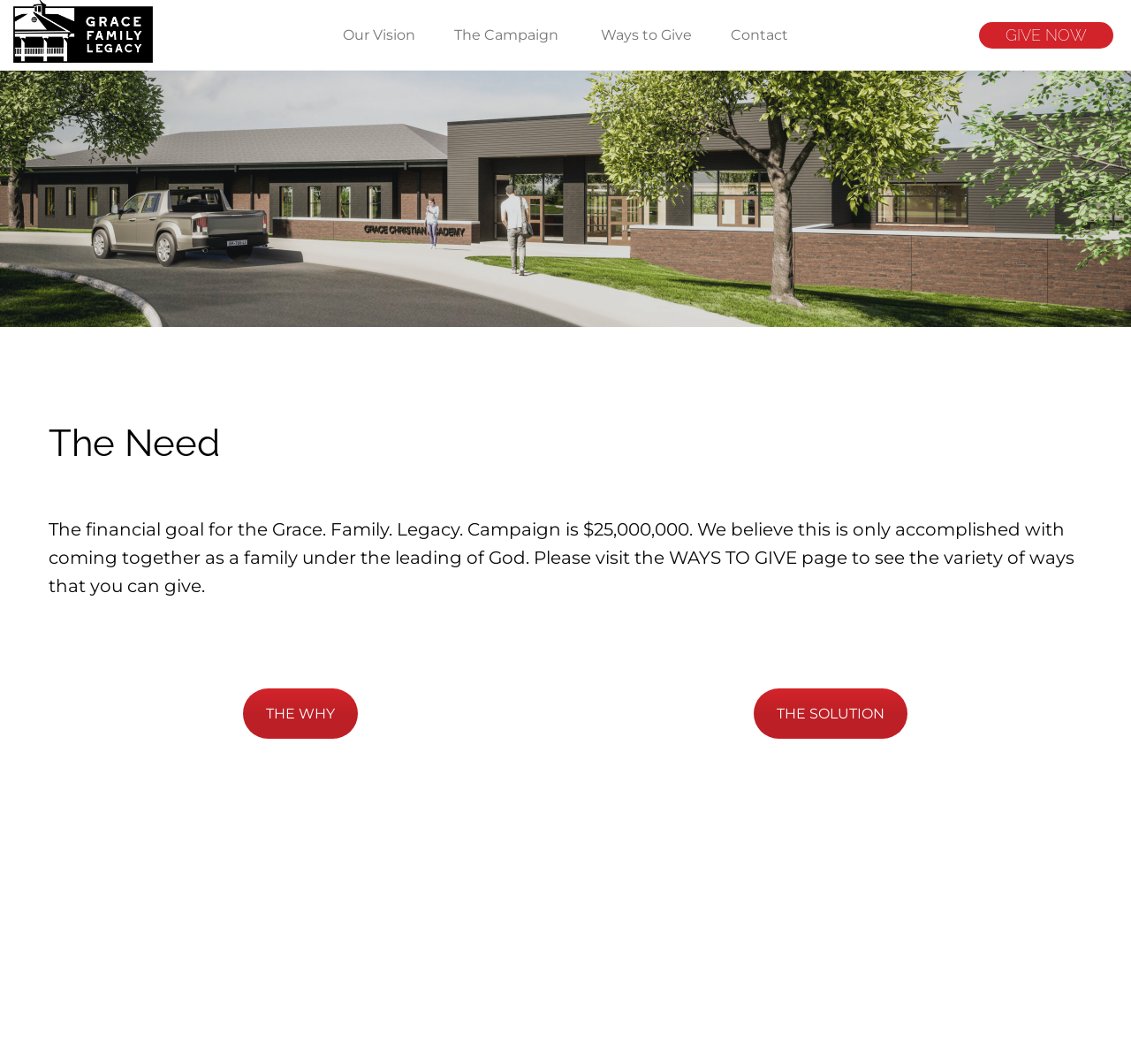Identify the bounding box coordinates of the clickable region necessary to fulfill the following instruction: "Click on Our Vision". The bounding box coordinates should be four float numbers between 0 and 1, i.e., [left, top, right, bottom].

[0.303, 0.025, 0.367, 0.041]